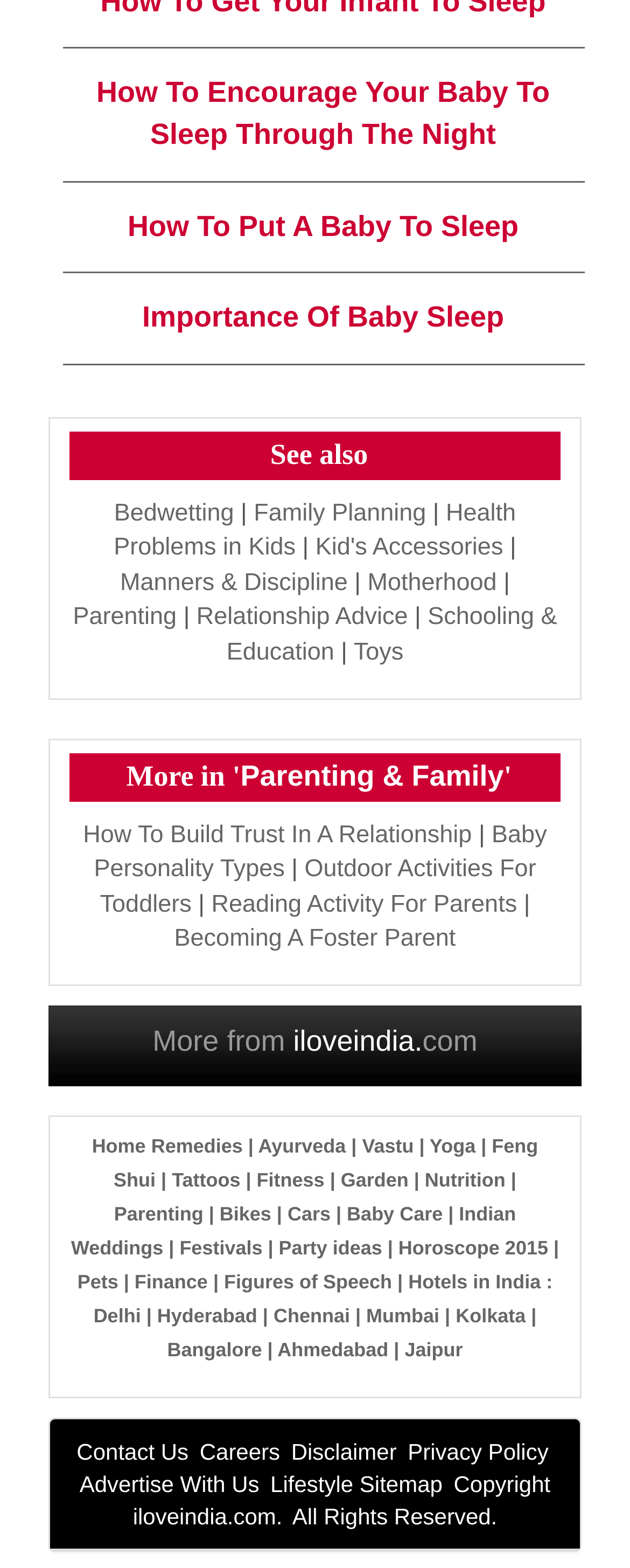Locate the bounding box coordinates of the clickable region necessary to complete the following instruction: "Learn about 'Baby Personality Types'". Provide the coordinates in the format of four float numbers between 0 and 1, i.e., [left, top, right, bottom].

[0.149, 0.523, 0.868, 0.563]